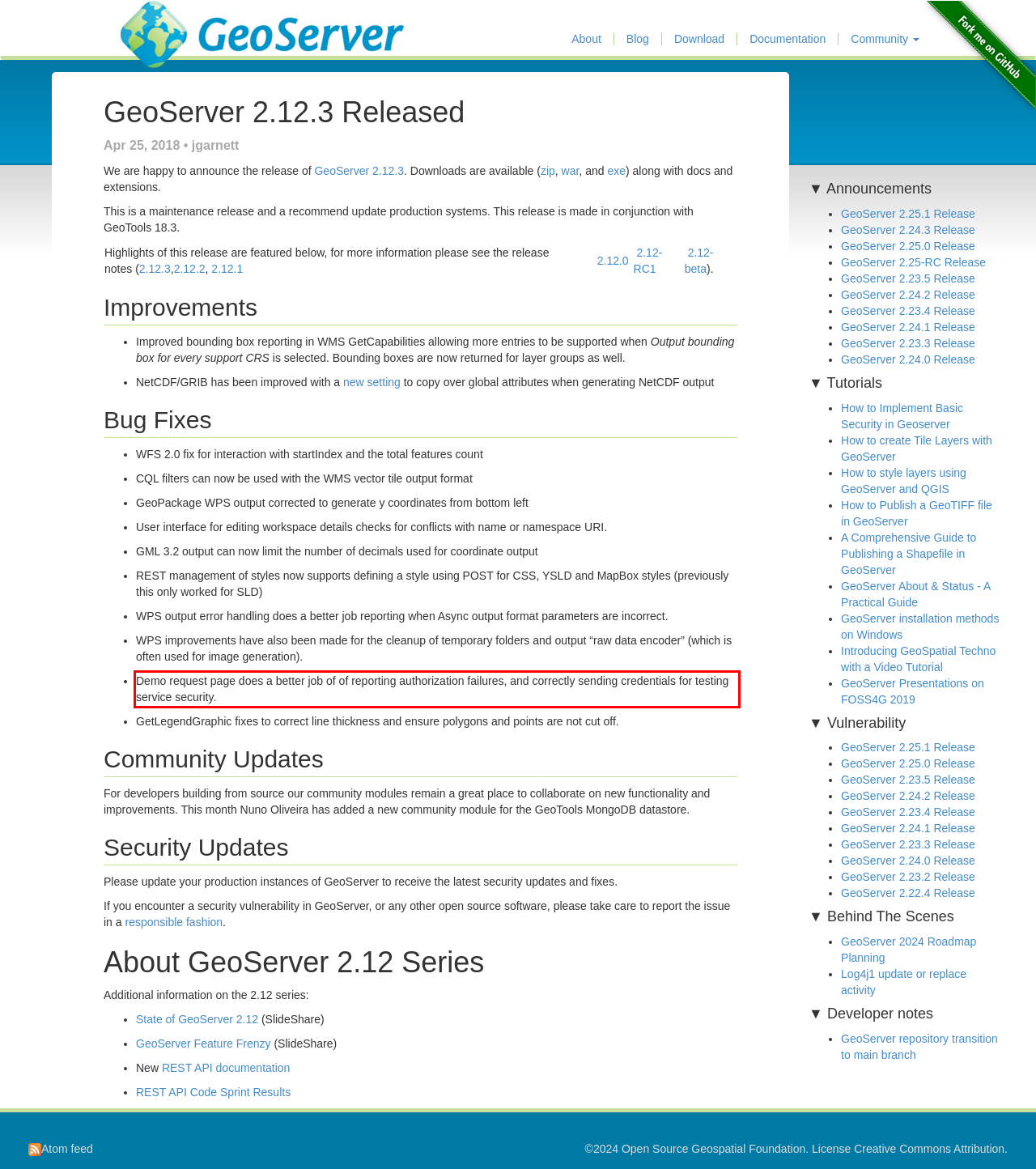Given a screenshot of a webpage, identify the red bounding box and perform OCR to recognize the text within that box.

Demo request page does a better job of of reporting authorization failures, and correctly sending credentials for testing service security.